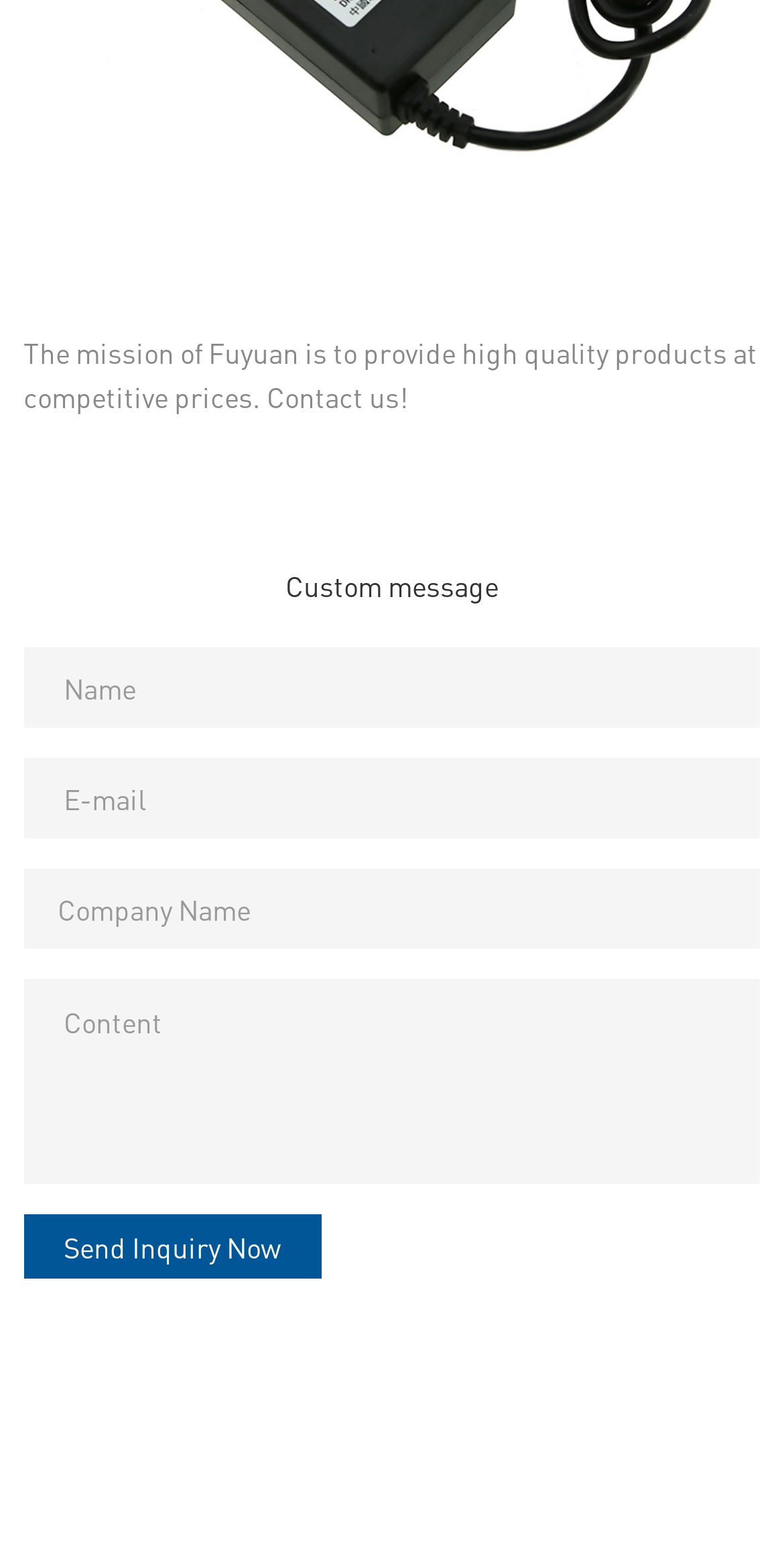What is required to send an inquiry?
Based on the visual information, provide a detailed and comprehensive answer.

The webpage has four textbox elements, namely 'Name', 'E-mail', 'Company Name', and 'Content'. The 'Name', 'E-mail', and 'Content' textboxes have the 'required' attribute set to True, indicating that they are mandatory fields to send an inquiry. The 'Company Name' textbox is not required.